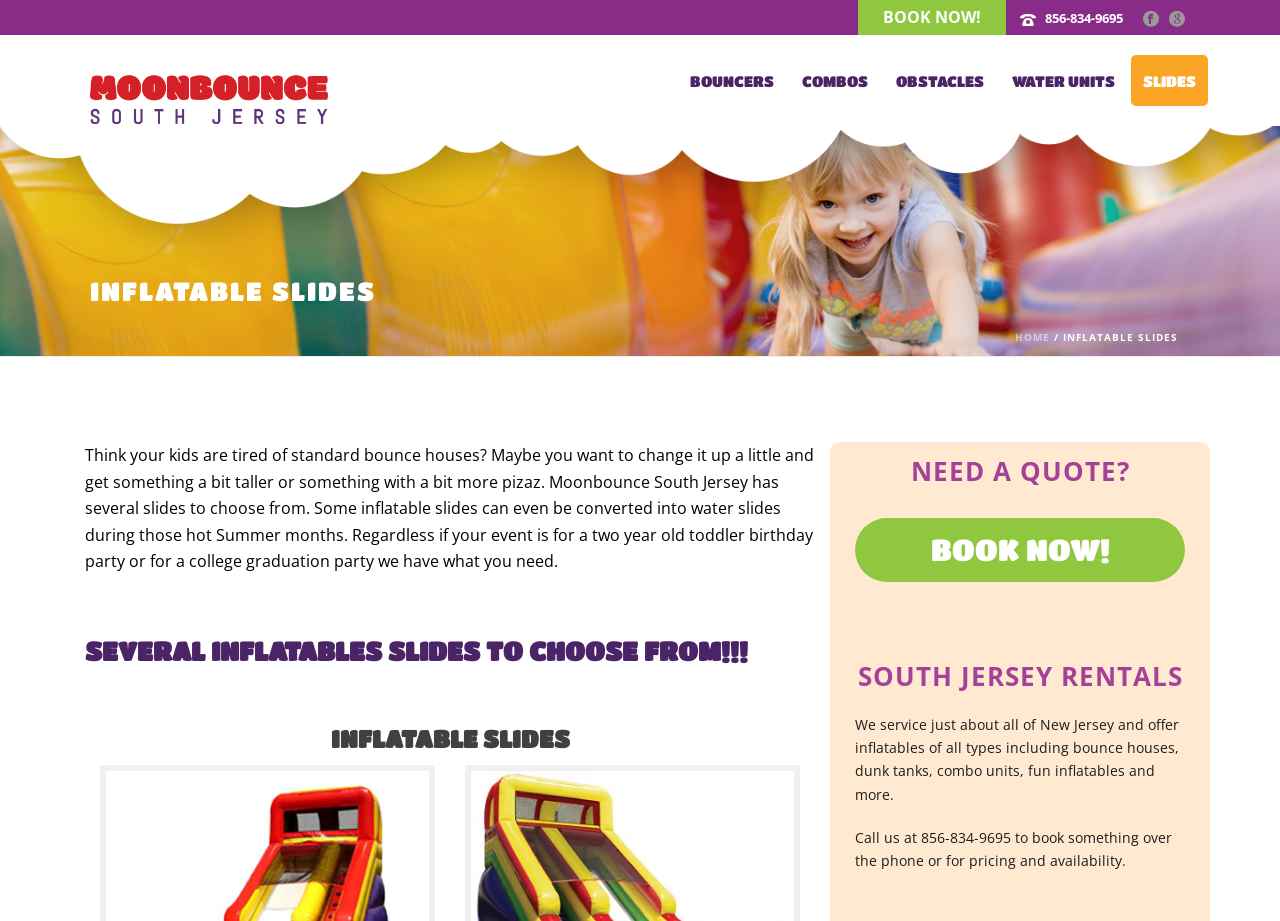Offer a thorough description of the webpage.

This webpage is about renting inflatable water slides and bounce houses in New Jersey. At the top, there is a prominent "BOOK NOW!" button, accompanied by a phone number and a small image. Below this, there are five menu links: "BOUNCERS", "COMBOS", "OBSTACLES", "WATER UNITS", and "SLIDES", each with a dropdown menu.

On the left side, there is a large heading "INFLATABLE SLIDES" and two images of South Jersey Bouncers, Slides & Combo Inflatables Rentals. Below this, there is a paragraph of text describing the various inflatable slides available for rent, including ones that can be converted into water slides during the summer.

Further down, there are three headings: "SEVERAL INFLATABLES SLIDES TO CHOOSE FROM!!!", "INFLATABLE SLIDES", and "slide rentals". Below these headings, there are links to specific types of slide rentals, such as 18ft dry slide rentals.

On the right side, there is a section with a heading "NEED A QUOTE?" and a "BOOK NOW!" button. Below this, there is a paragraph of text describing the rental services offered, including bounce houses, dunk tanks, and combo units. The text also mentions that the company services all of New Jersey and provides contact information, including a phone number.